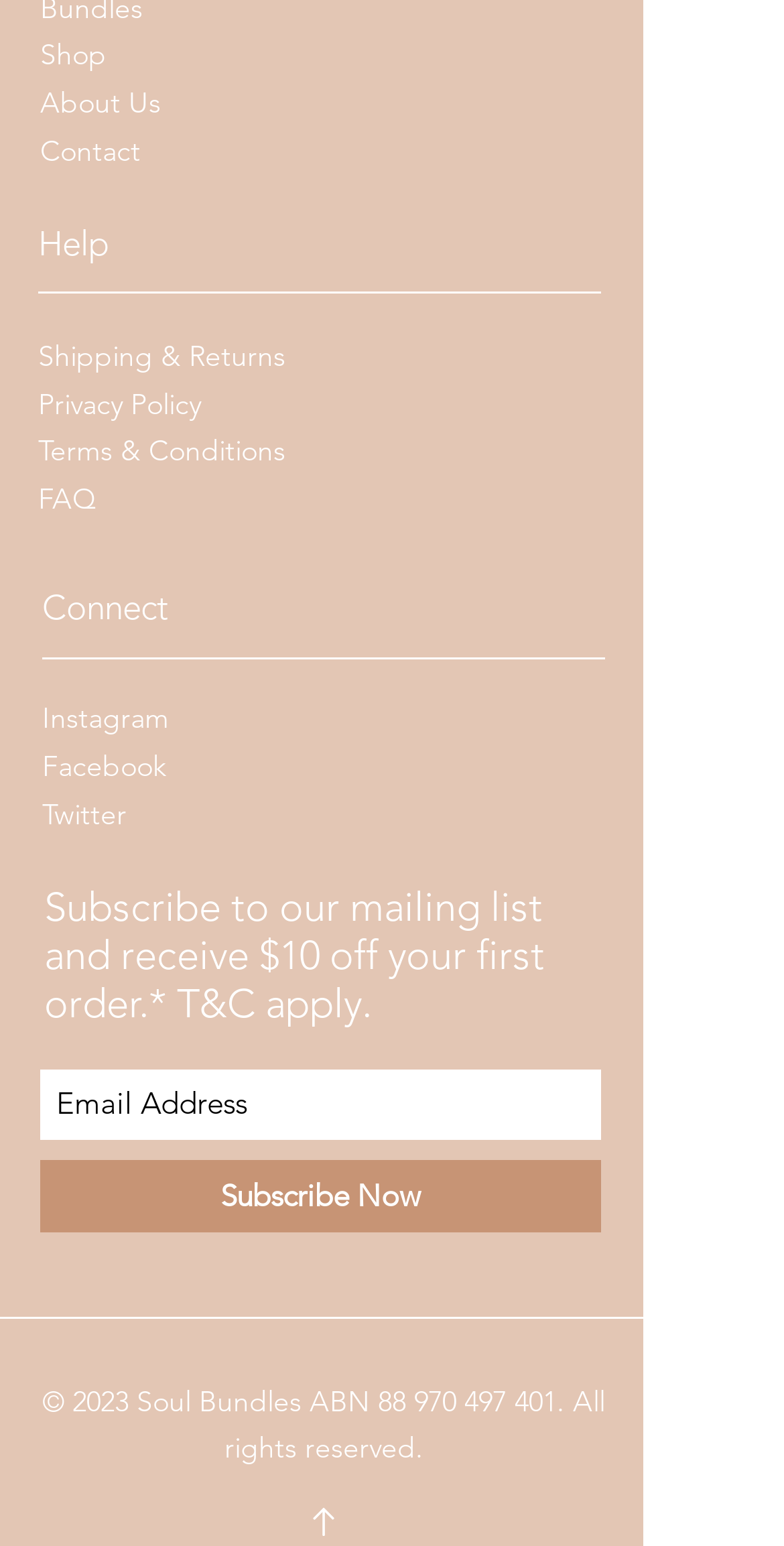Identify the coordinates of the bounding box for the element that must be clicked to accomplish the instruction: "View Terms & Conditions".

[0.049, 0.279, 0.364, 0.305]